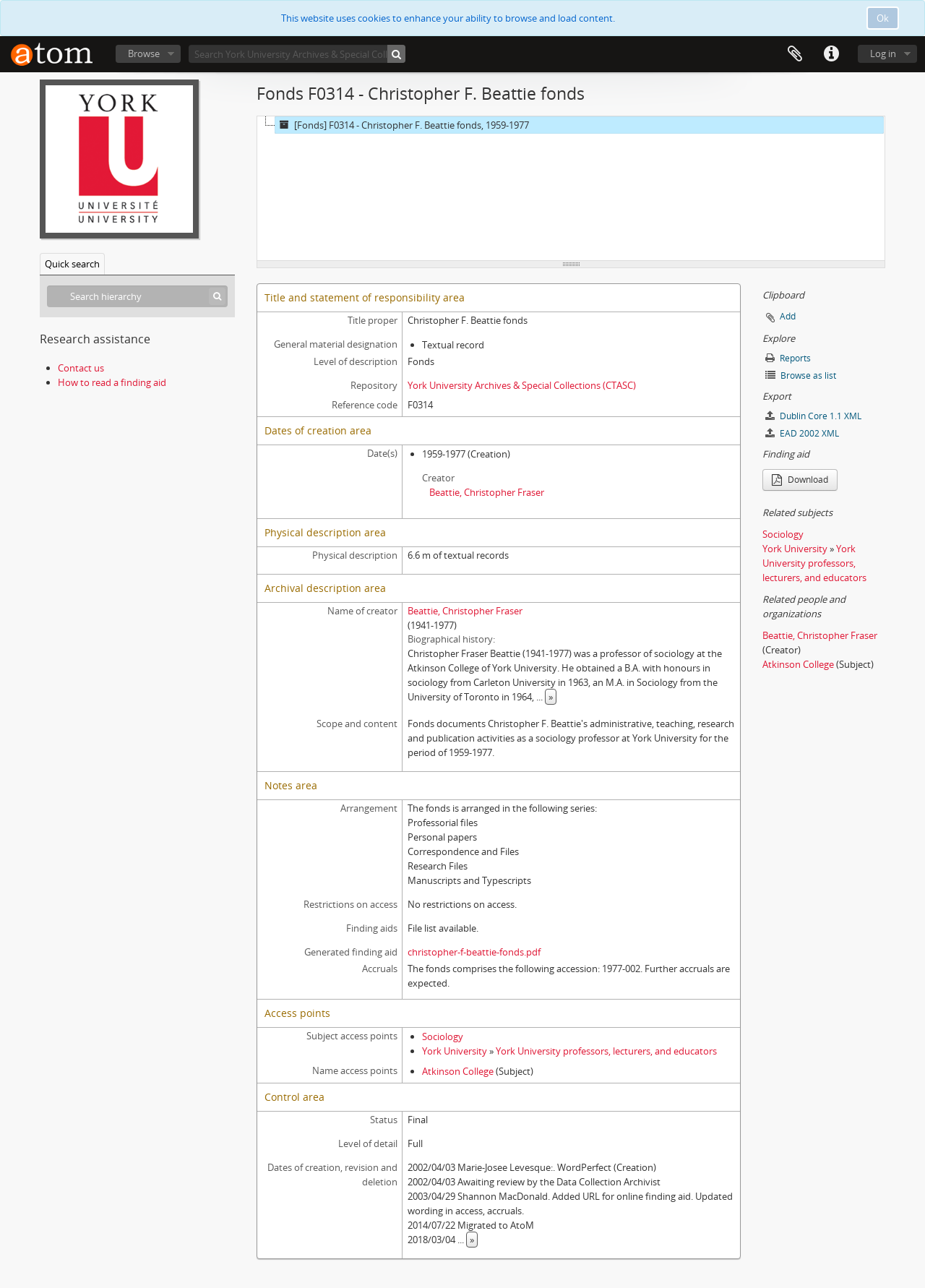What is the occupation of Christopher F. Beattie?
Examine the image and provide an in-depth answer to the question.

The occupation of Christopher F. Beattie can be found in the biographical history section, which states that he was a professor of sociology at the Atkinson College of York University.